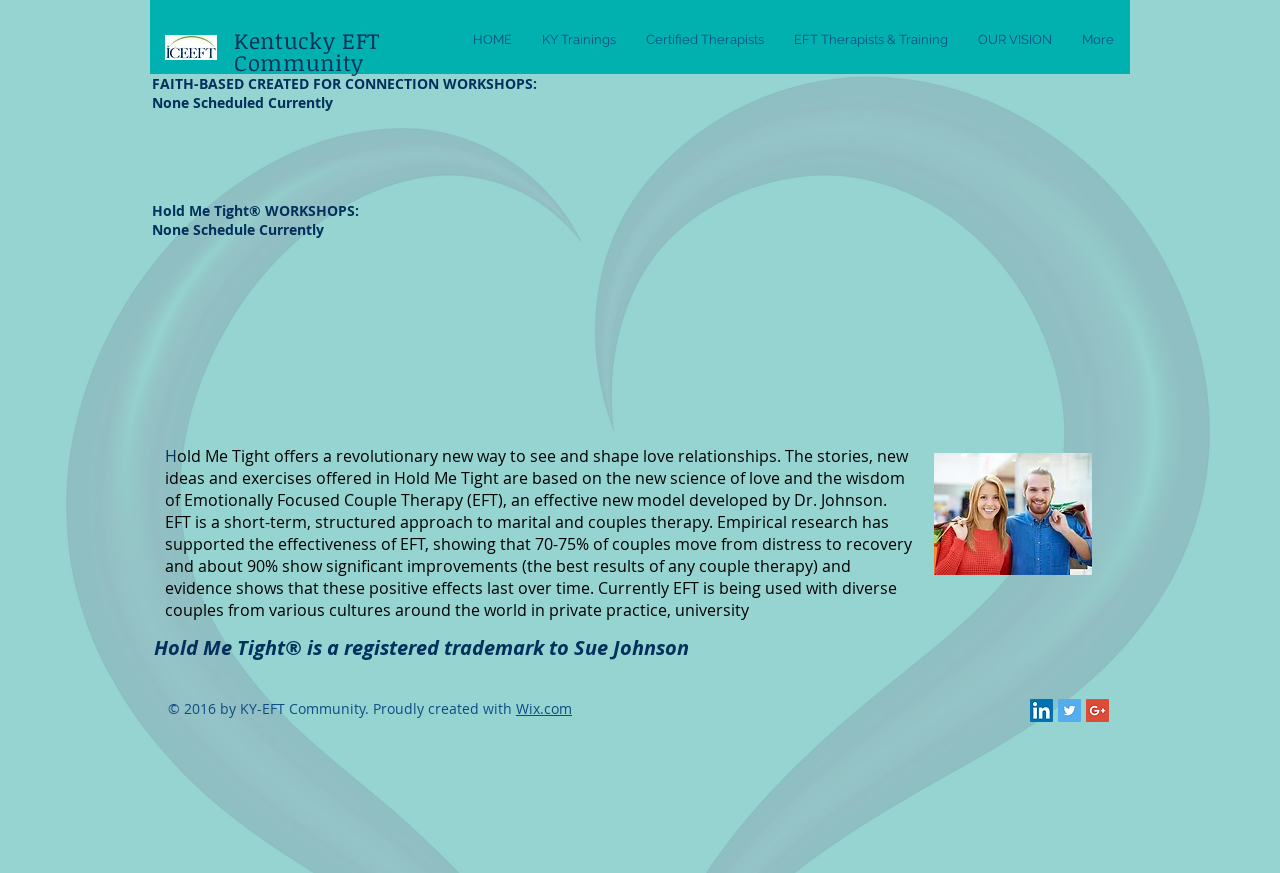Determine the bounding box coordinates of the section to be clicked to follow the instruction: "Click on Kentucky EFT Community". The coordinates should be given as four float numbers between 0 and 1, formatted as [left, top, right, bottom].

[0.183, 0.029, 0.297, 0.088]